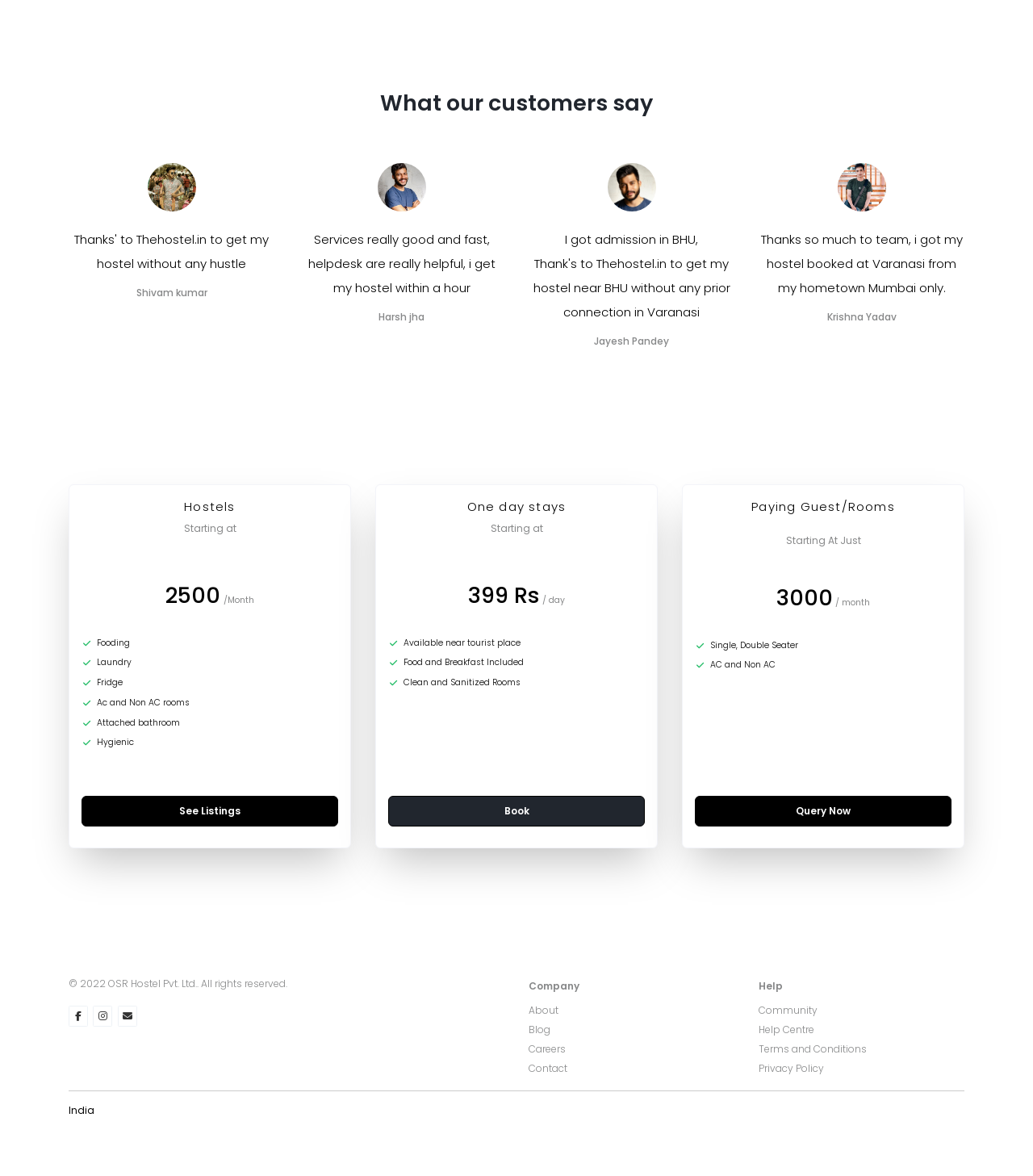What is the company name?
Based on the visual details in the image, please answer the question thoroughly.

The company name is mentioned at the bottom of the webpage, '© 2022 OSR Hostel Pvt. Ltd.. All rights reserved'.